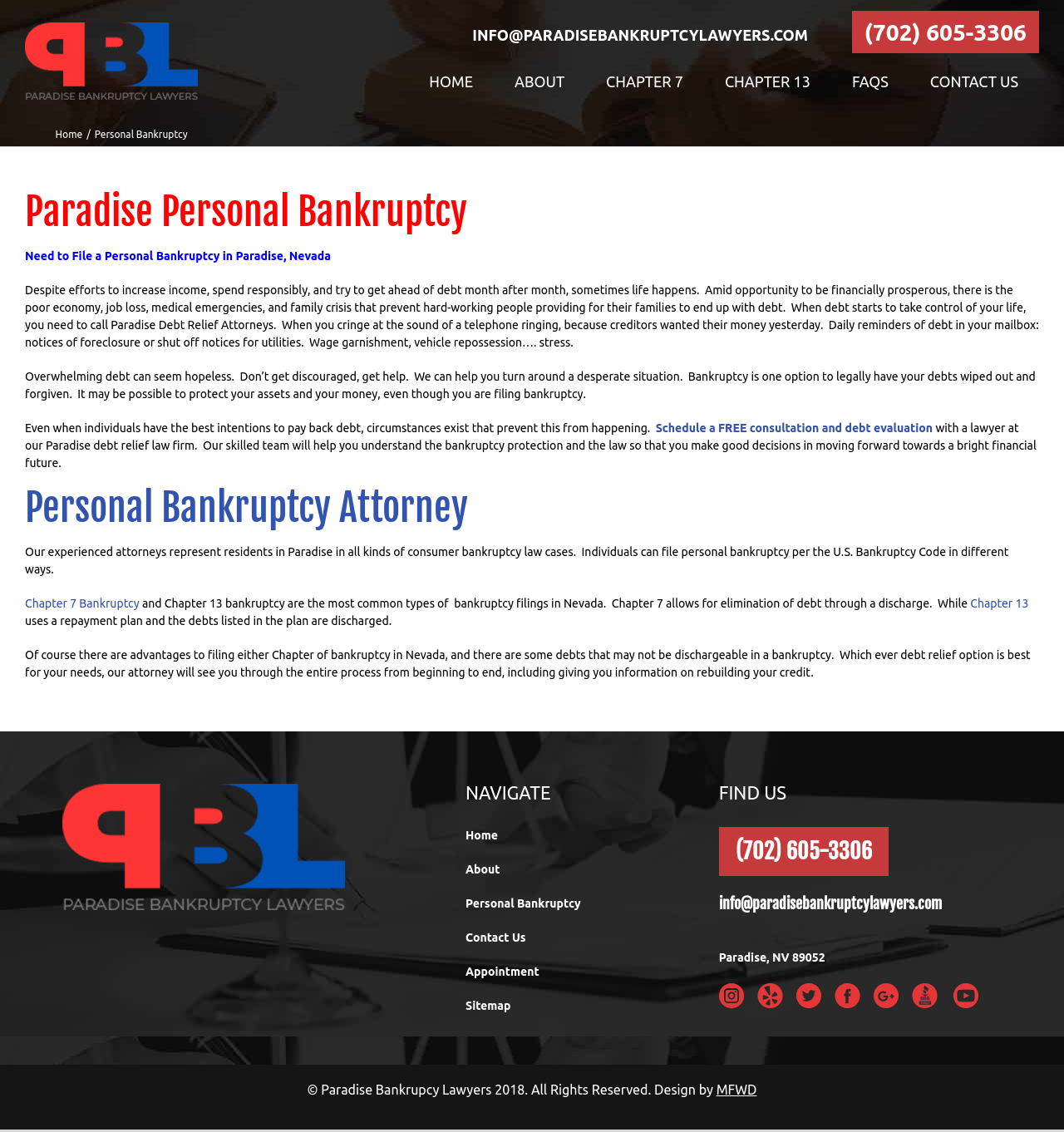What is the phone number to call for a free consultation?
Kindly offer a detailed explanation using the data available in the image.

The phone number can be found in the top right corner of the webpage, next to the email address, and also in the 'FIND US' section at the bottom of the webpage.